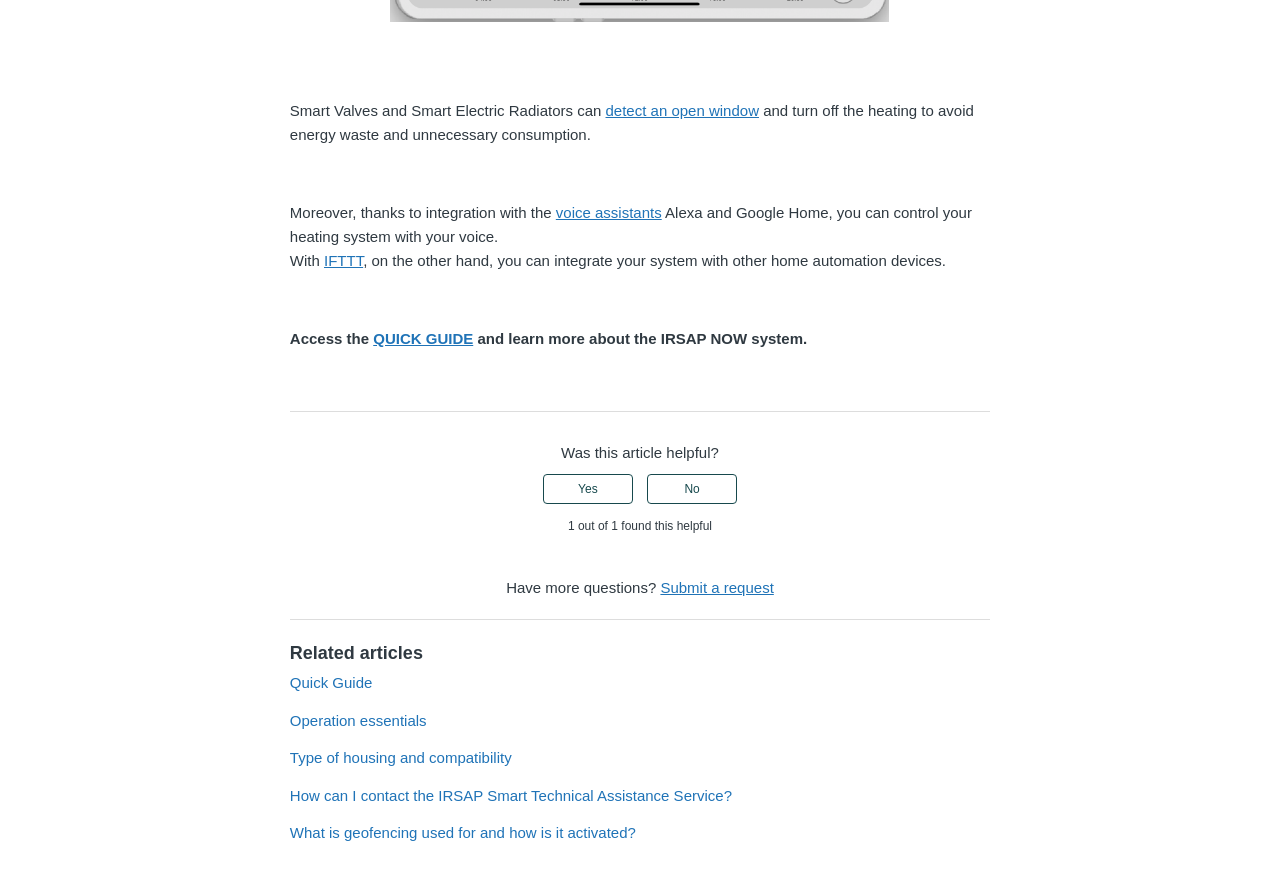Please identify the bounding box coordinates of the element on the webpage that should be clicked to follow this instruction: "Check the 'All categories' link". The bounding box coordinates should be given as four float numbers between 0 and 1, formatted as [left, top, right, bottom].

None